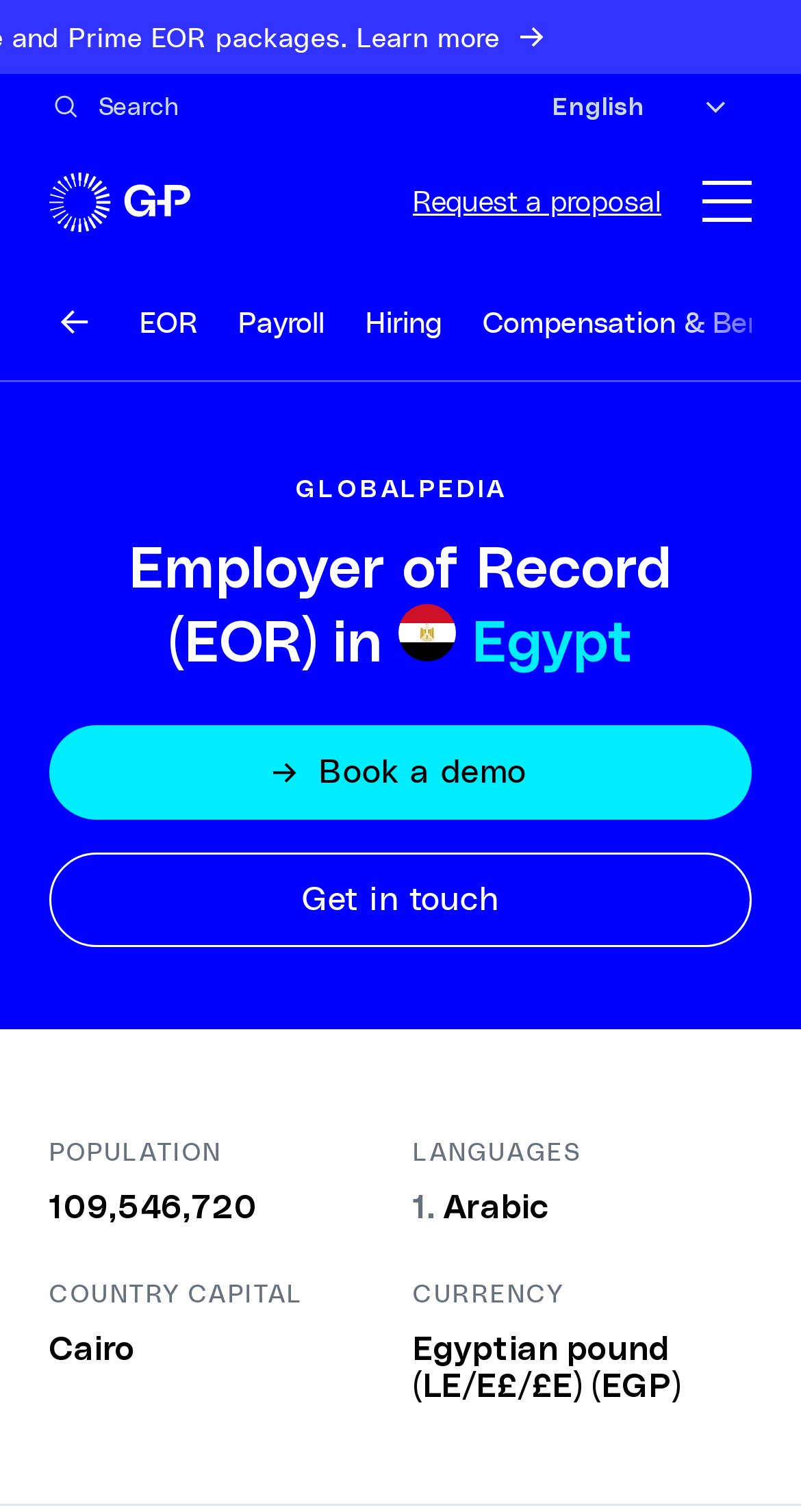Please locate the bounding box coordinates of the element that should be clicked to achieve the given instruction: "Book a demo".

[0.062, 0.48, 0.938, 0.542]